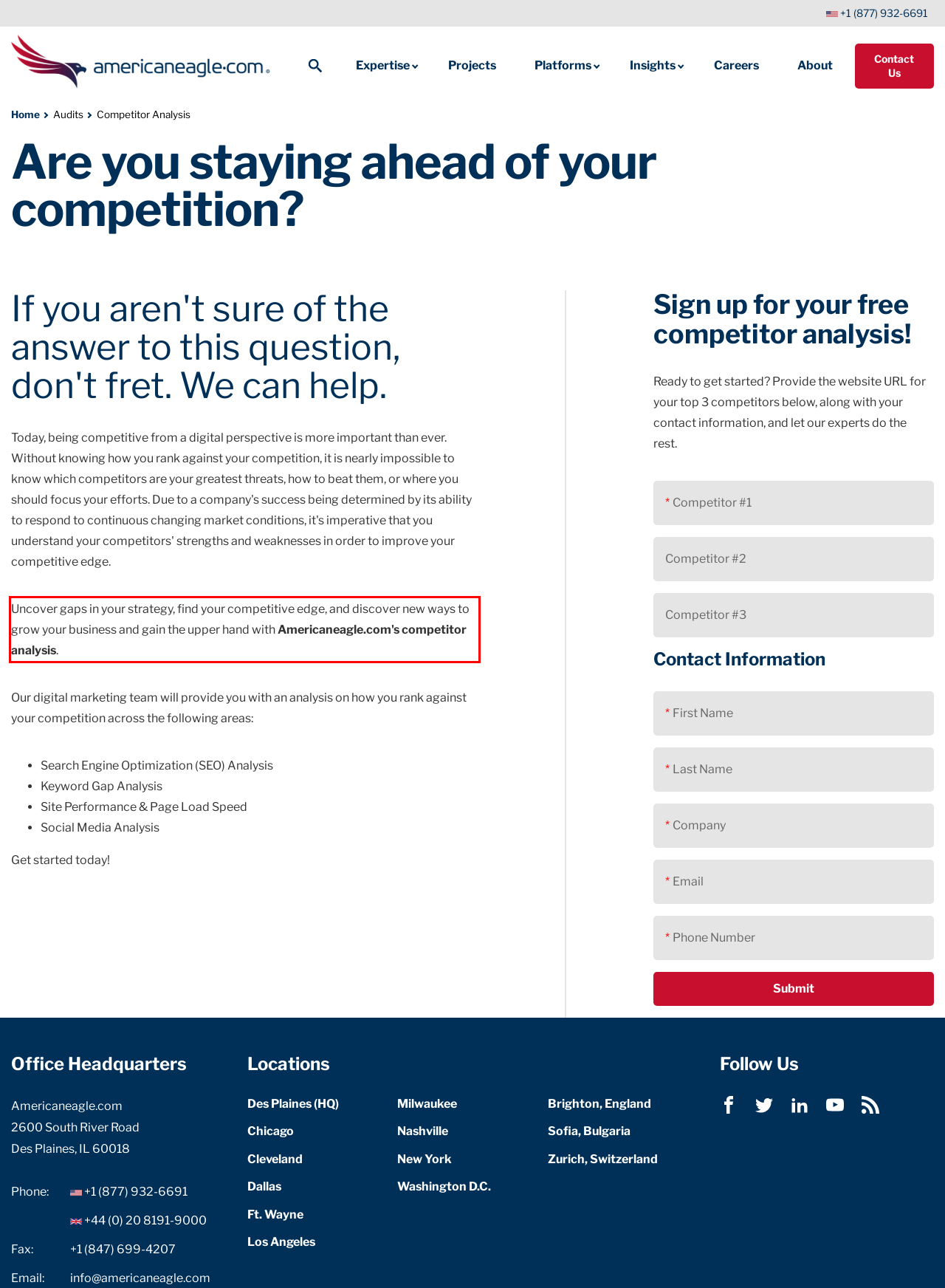Within the provided webpage screenshot, find the red rectangle bounding box and perform OCR to obtain the text content.

Uncover gaps in your strategy, find your competitive edge, and discover new ways to grow your business and gain the upper hand with Americaneagle.com's competitor analysis.